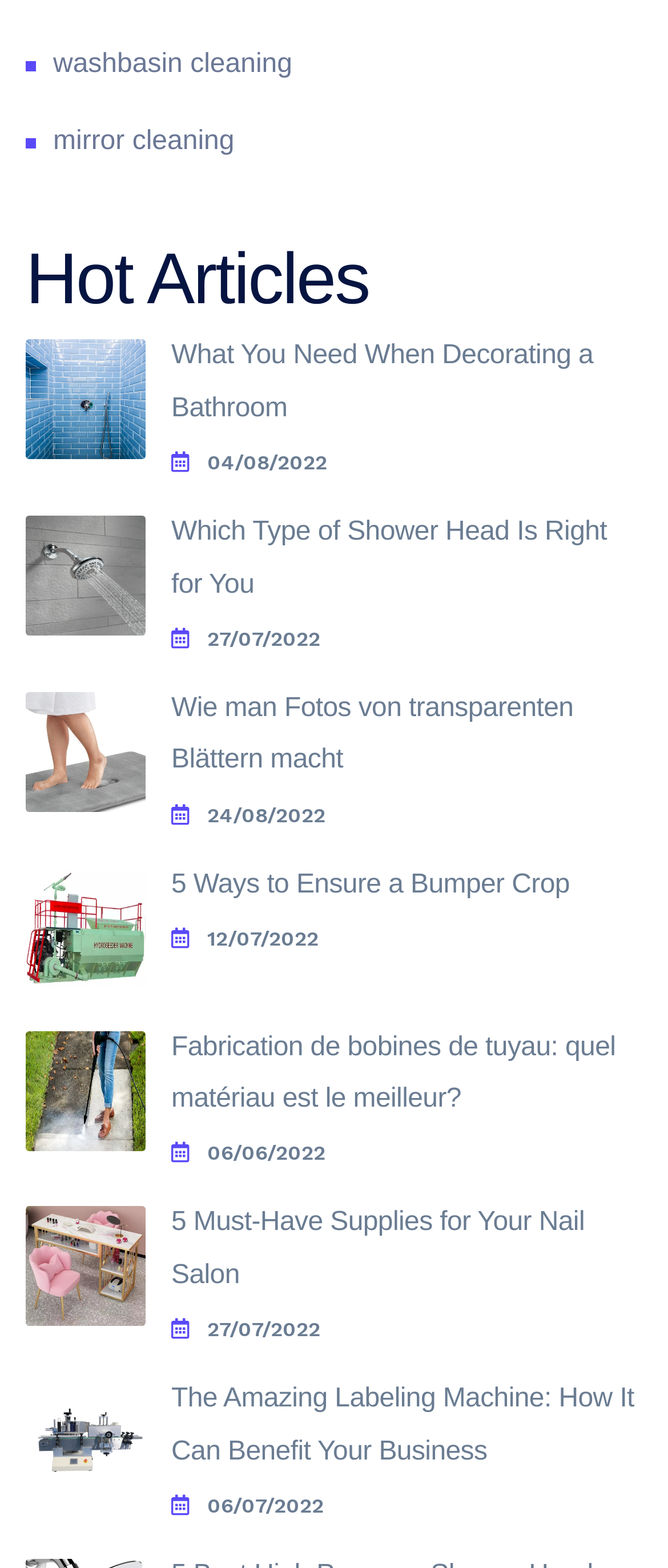What is the topic of the section above the article 'Wie man Fotos von transparenten Blättern macht'?
Refer to the image and respond with a one-word or short-phrase answer.

Hot Articles